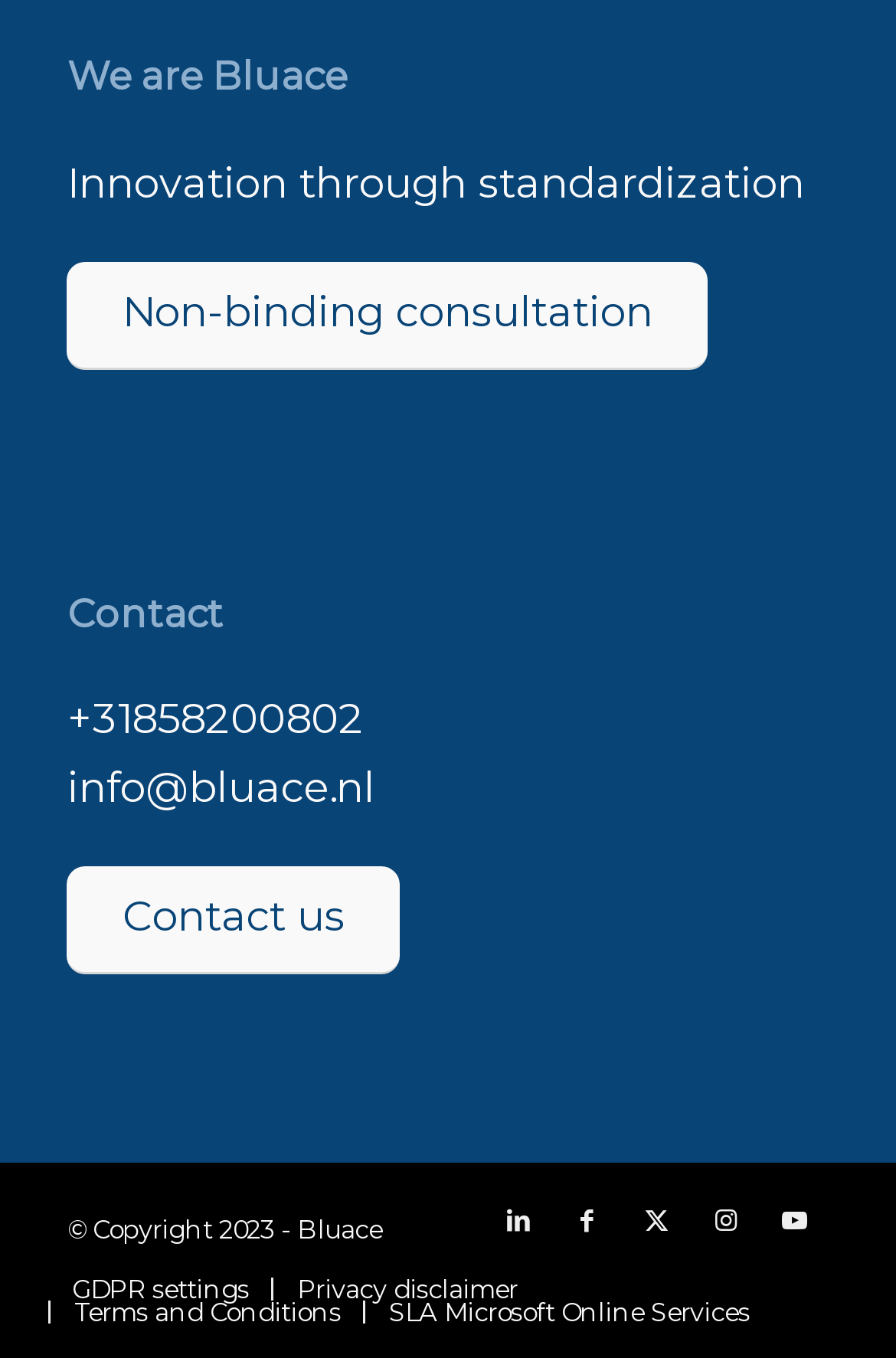Locate the bounding box coordinates of the area that needs to be clicked to fulfill the following instruction: "Visit LinkedIn page". The coordinates should be in the format of four float numbers between 0 and 1, namely [left, top, right, bottom].

[0.54, 0.872, 0.617, 0.923]